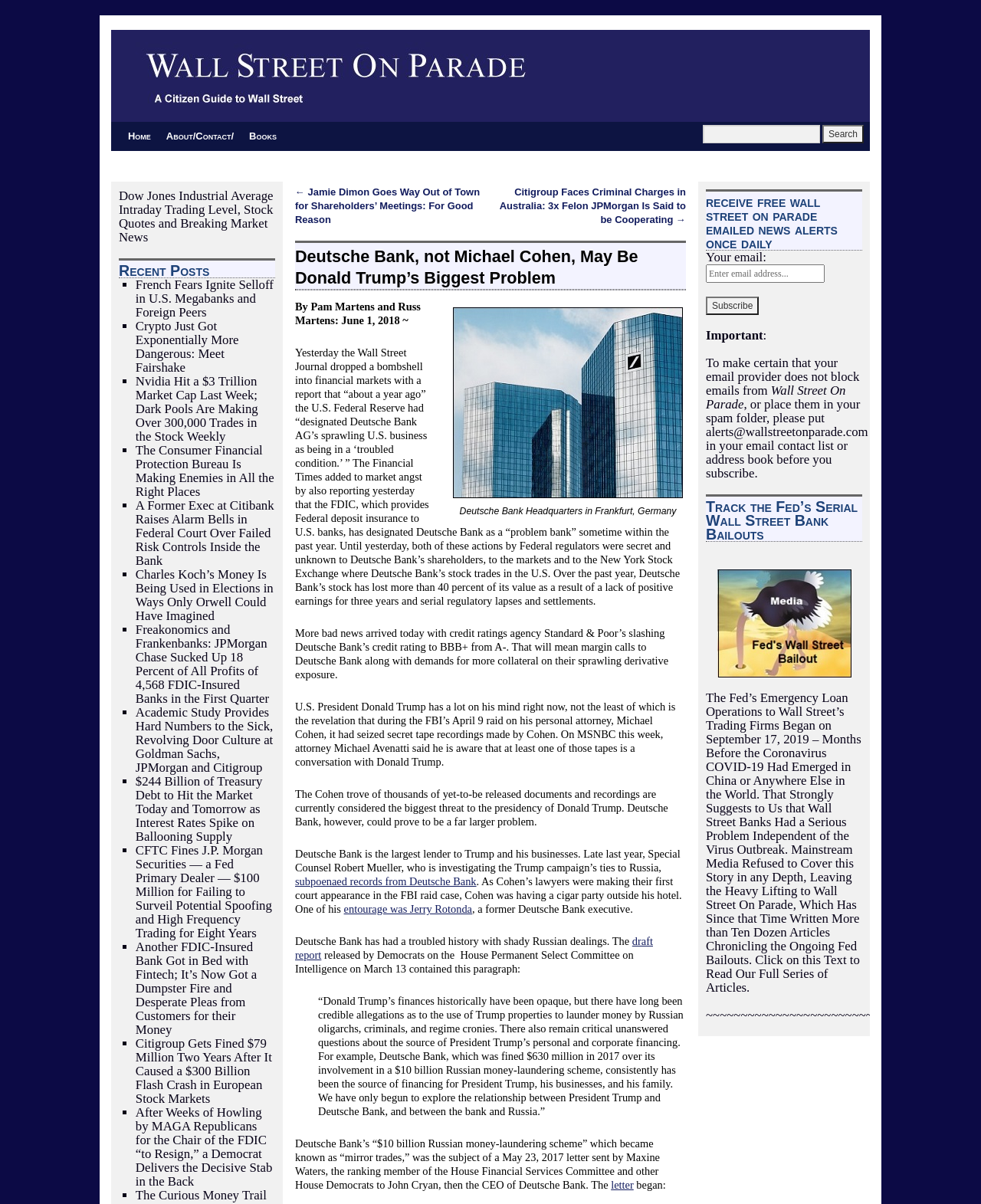Examine the image carefully and respond to the question with a detailed answer: 
What is the name of the financial regulator mentioned in the article?

The article mentions the FDIC, which provides Federal deposit insurance to U.S. banks, and has designated Deutsche Bank as a 'problem bank' sometime within the past year.